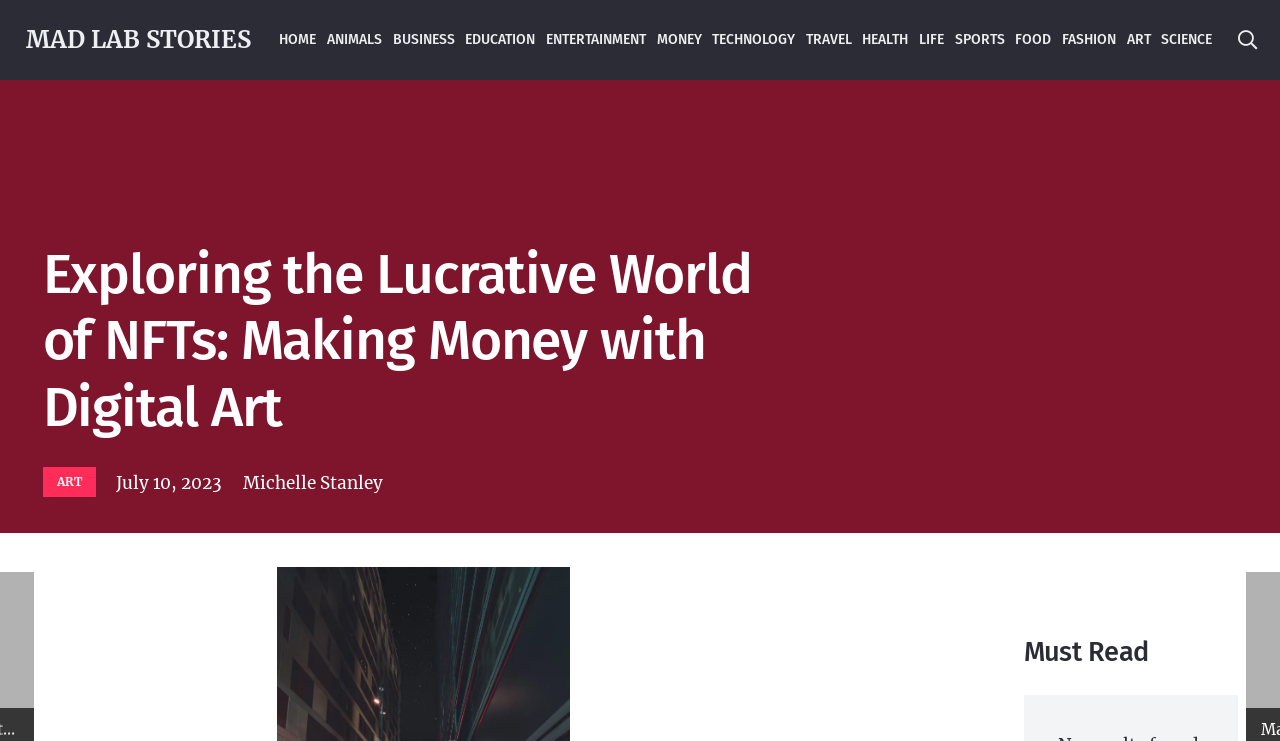Please specify the bounding box coordinates of the clickable section necessary to execute the following command: "search for something".

[0.958, 0.022, 0.991, 0.086]